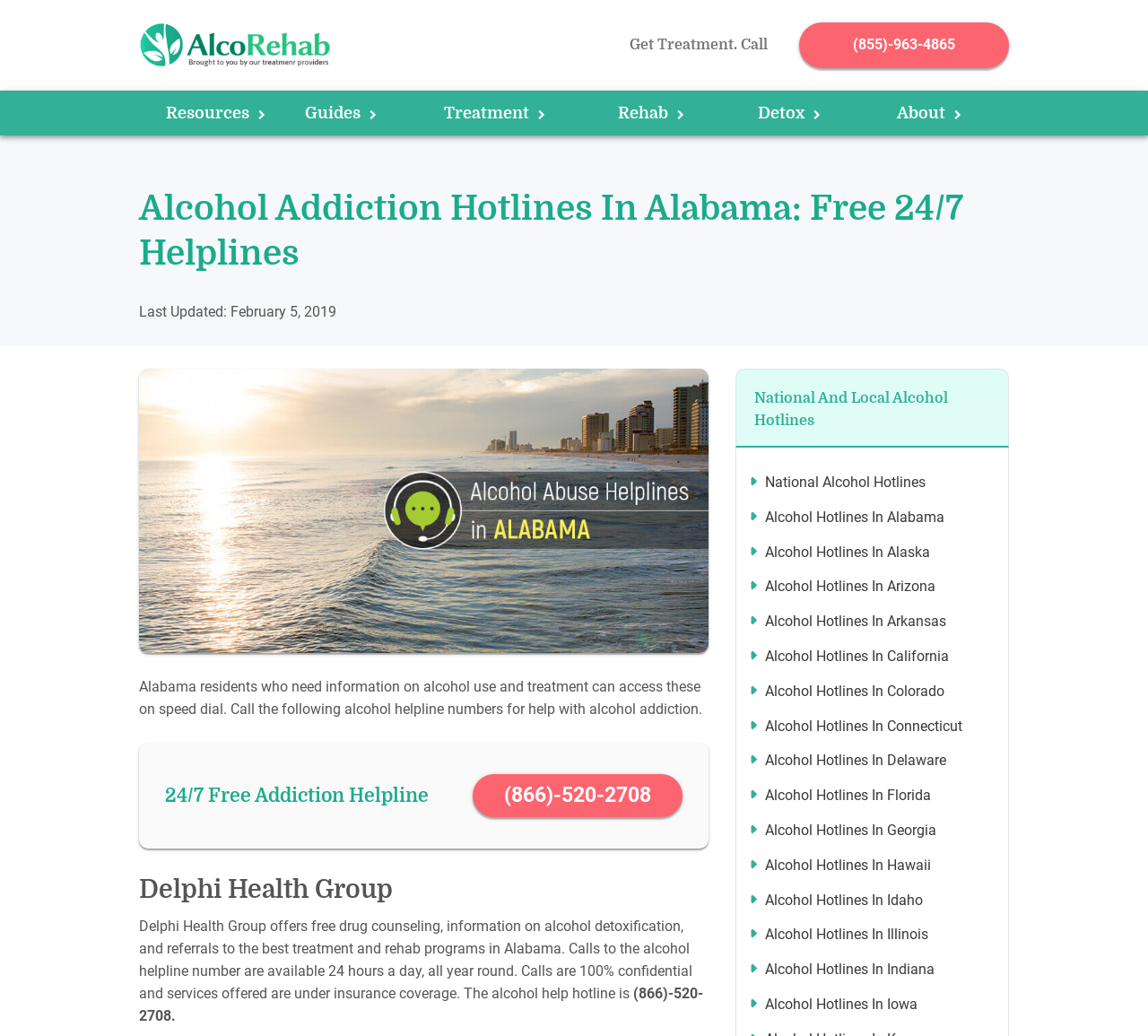Show the bounding box coordinates of the region that should be clicked to follow the instruction: "Get information on treatment services."

[0.387, 0.1, 0.461, 0.118]